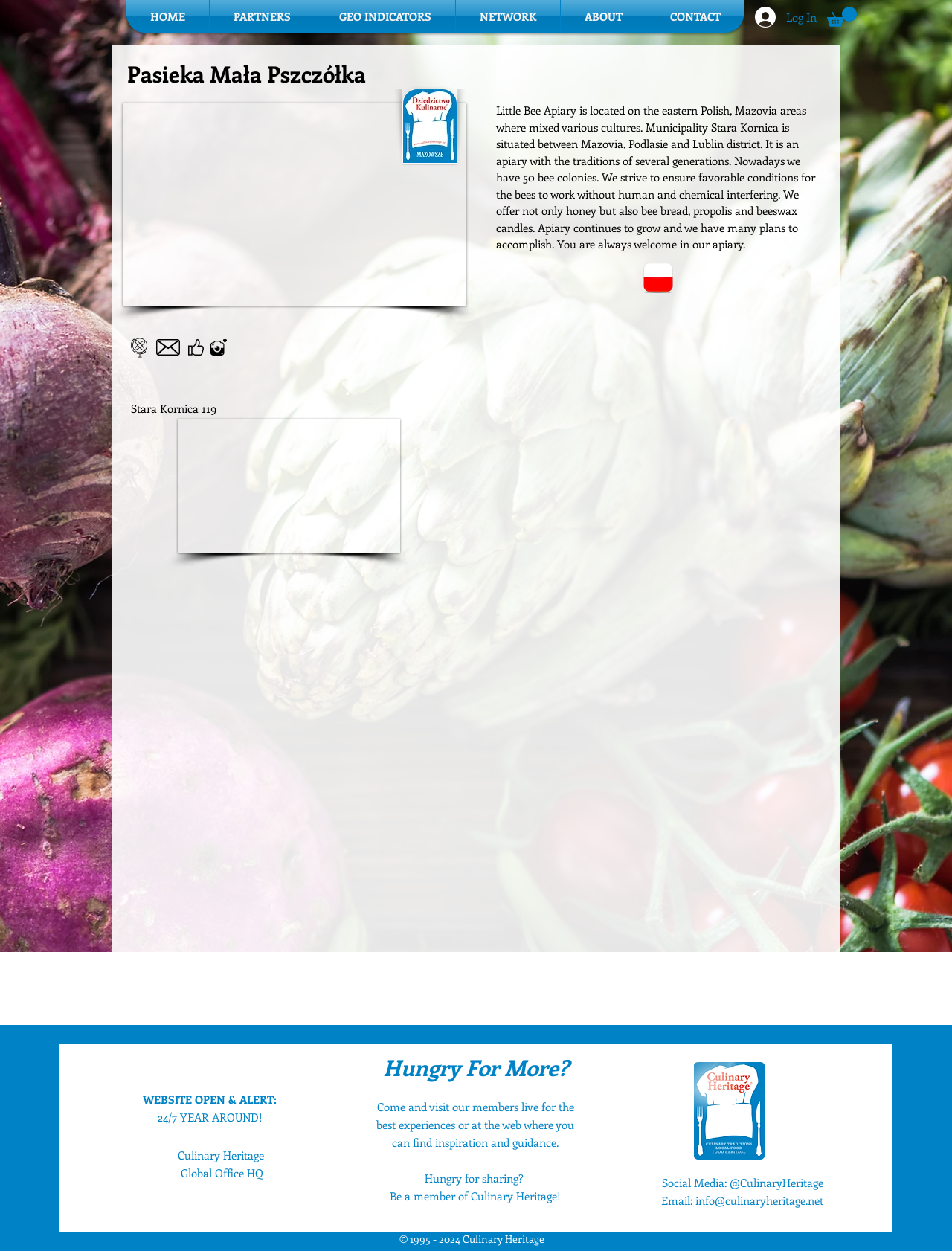Offer a detailed account of what is visible on the webpage.

The webpage is about Pasieka Mała Pszczółka, a Little Bee Apiary located in Stara Kornica, Poland. At the top, there is a navigation menu with links to HOME, PARTNERS, GEO INDICATORS, NETWORK, ABOUT, and CONTACT. Next to the navigation menu, there is a Log In button and an image. On the right side of the top section, there is another button with an image.

Below the top section, there is a main content area. The apiary's name, Pasieka Mała Pszczółka, is displayed as a heading. Below the heading, there is a section with an image of the apiary and a text describing its location in Stara Kornica, Mazovia areas. There is also an image of Mazovia and a link to it.

The main content area continues with a section describing the apiary's traditions, its bee colonies, and the products it offers, such as honey, bee bread, propolis, and beeswax candles. There is also an image of Poland.

At the bottom of the page, there is a section with several lines of text, including a website open alert, a message about being hungry for more, and an invitation to visit the apiary or its website. There are also social media and email contact information. Finally, there is a copyright notice at the very bottom of the page.